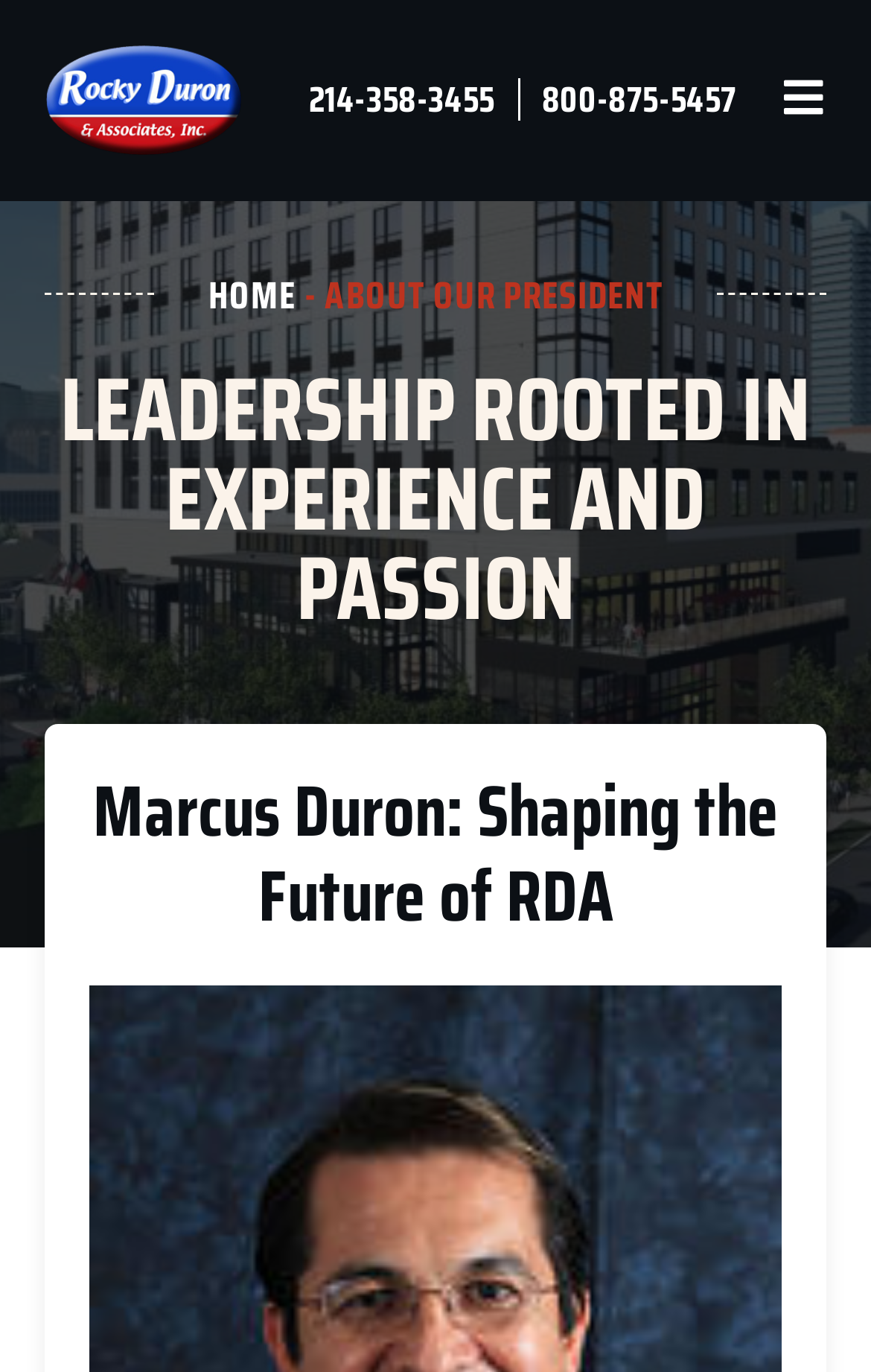How many links are in the breadcrumb navigation?
Look at the image and respond with a single word or a short phrase.

3